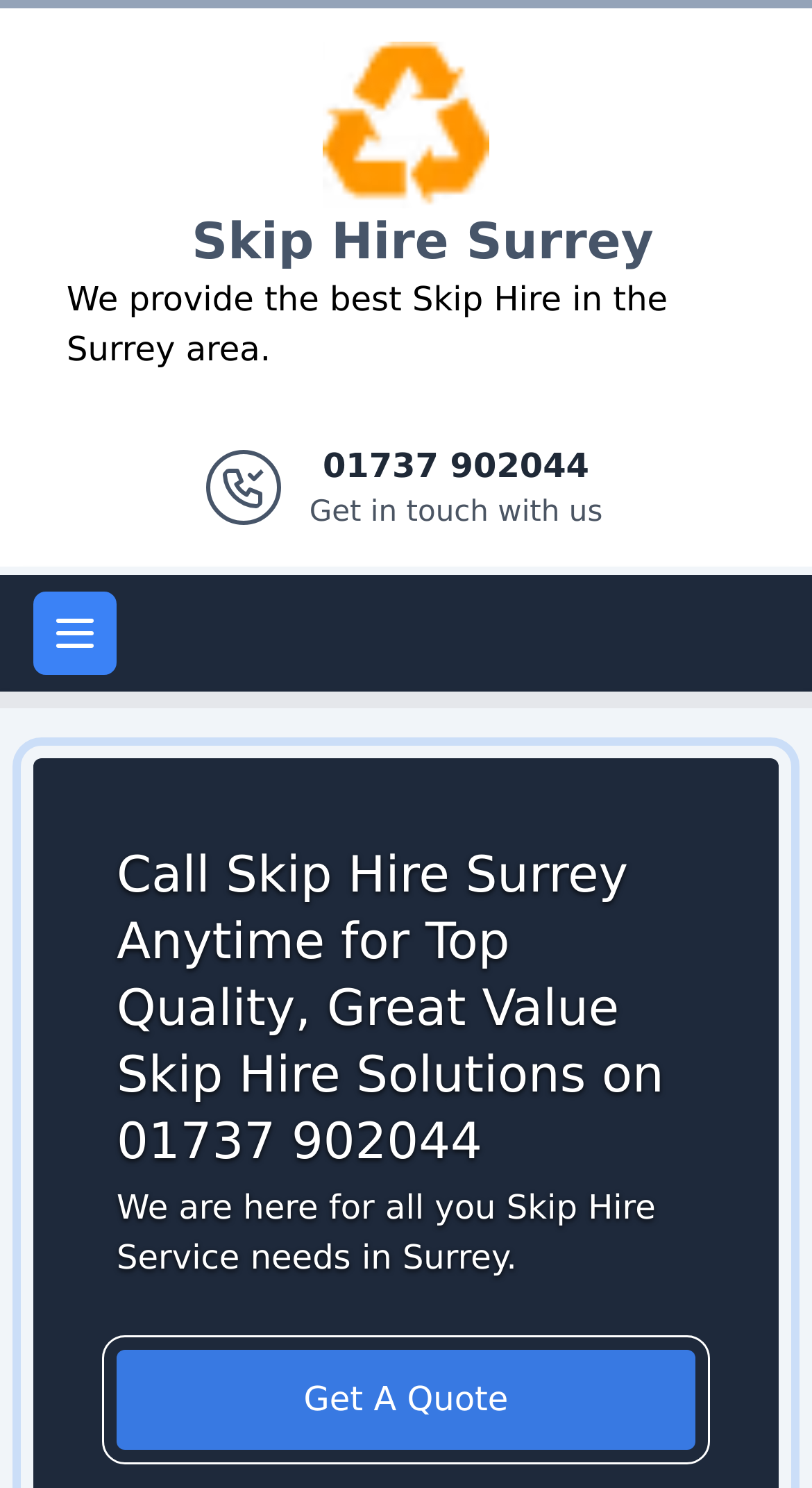What is the phone number to get in touch with the company?
Refer to the image and provide a one-word or short phrase answer.

01737 902044